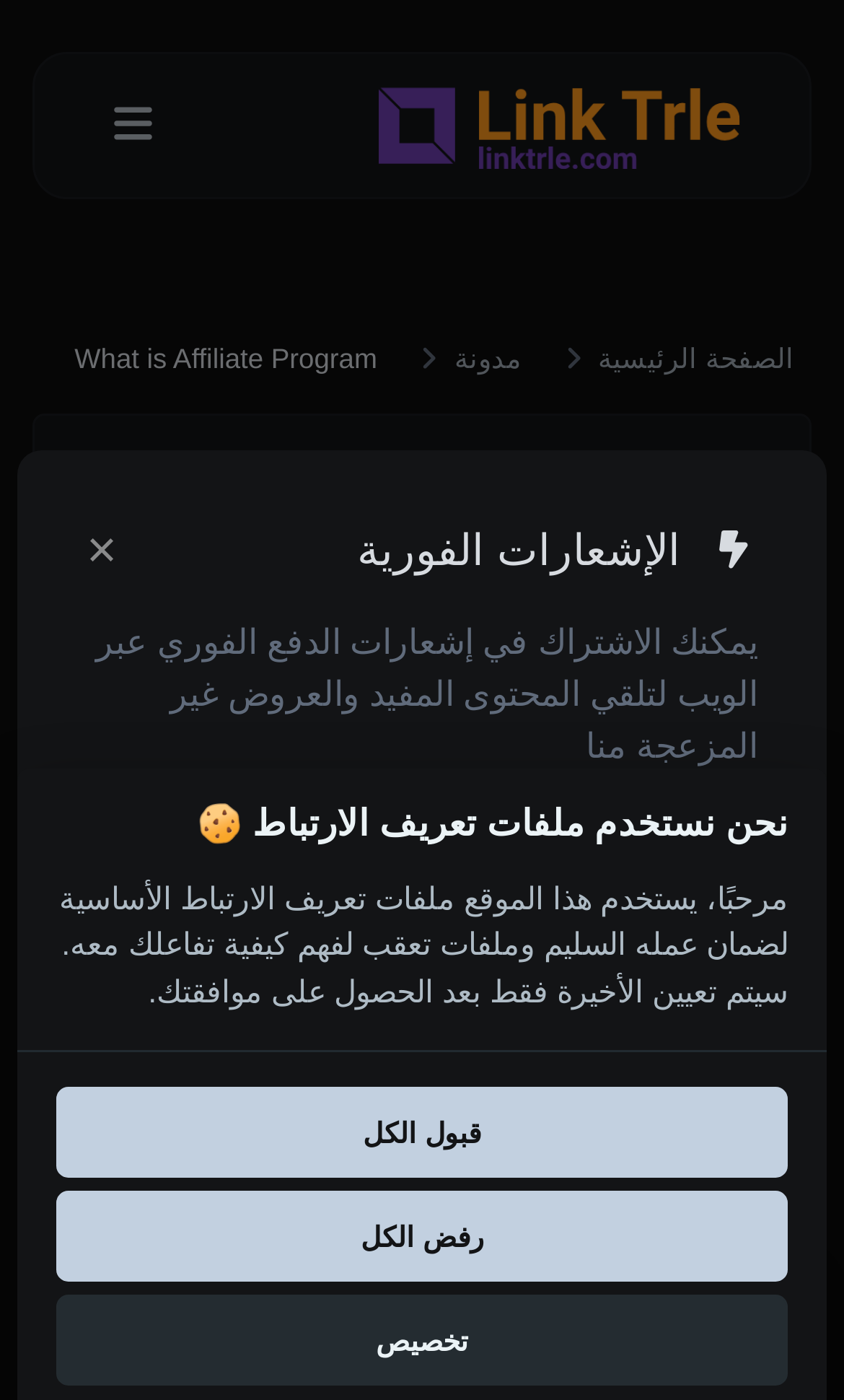Can you pinpoint the bounding box coordinates for the clickable element required for this instruction: "Subscribe to instant notifications"? The coordinates should be four float numbers between 0 and 1, i.e., [left, top, right, bottom].

[0.103, 0.591, 0.897, 0.656]